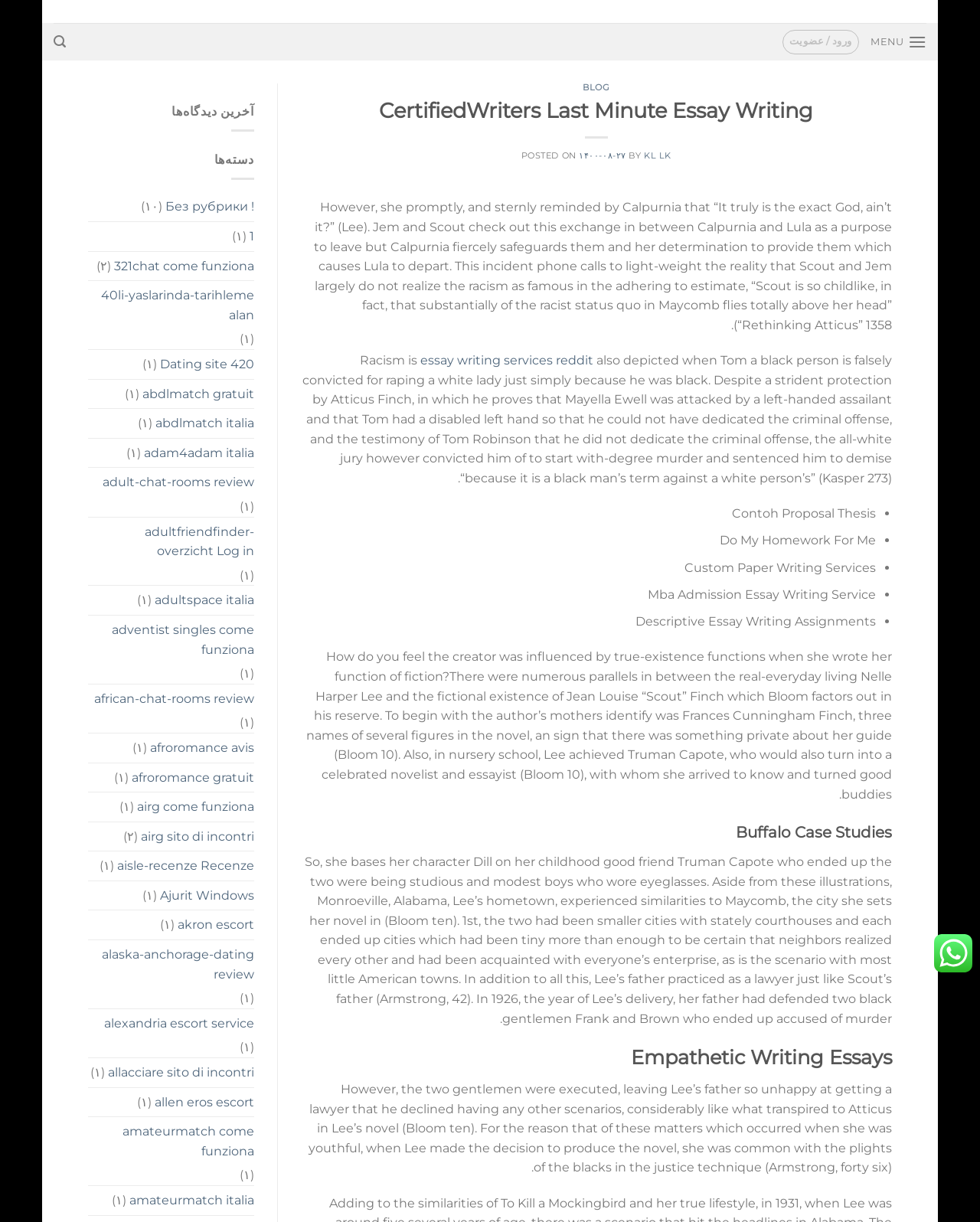Locate the bounding box coordinates of the area that needs to be clicked to fulfill the following instruction: "Click on the 'Go to top' link". The coordinates should be in the format of four float numbers between 0 and 1, namely [left, top, right, bottom].

[0.953, 0.772, 0.983, 0.797]